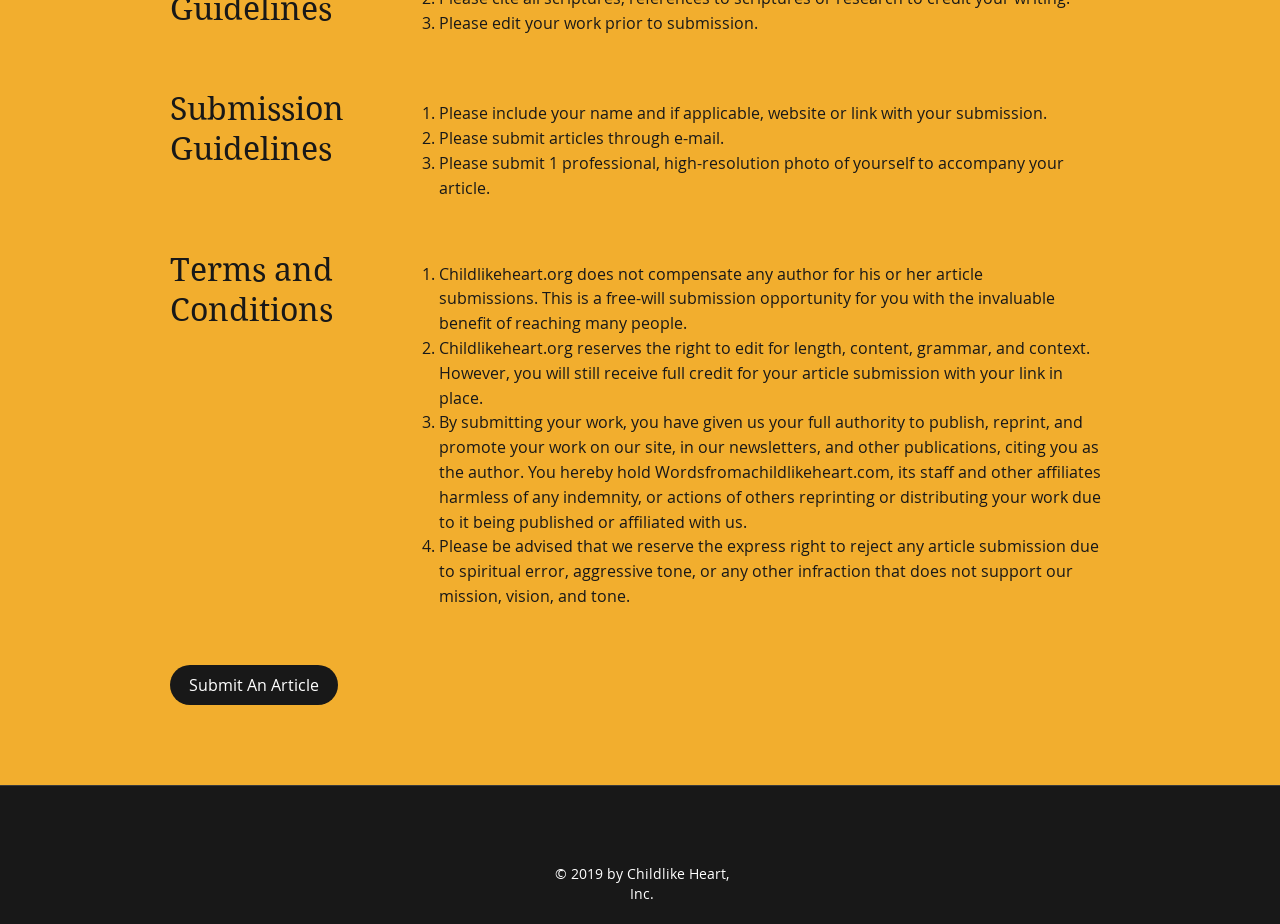Given the webpage screenshot, identify the bounding box of the UI element that matches this description: "Submit An Article".

[0.133, 0.72, 0.264, 0.763]